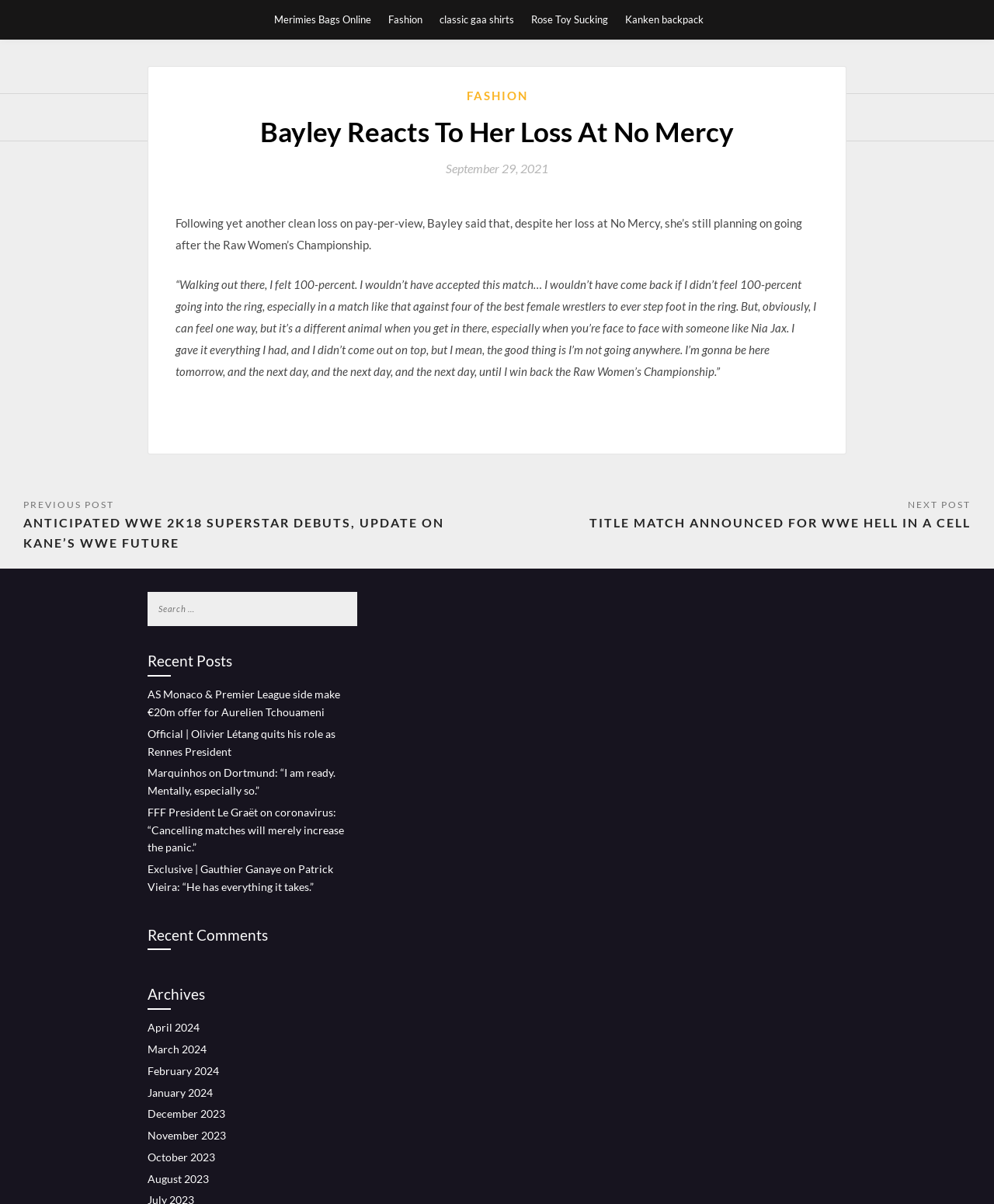Please specify the bounding box coordinates of the region to click in order to perform the following instruction: "Click on the link to read about Bayley's reaction to her loss at No Mercy".

[0.177, 0.094, 0.823, 0.125]